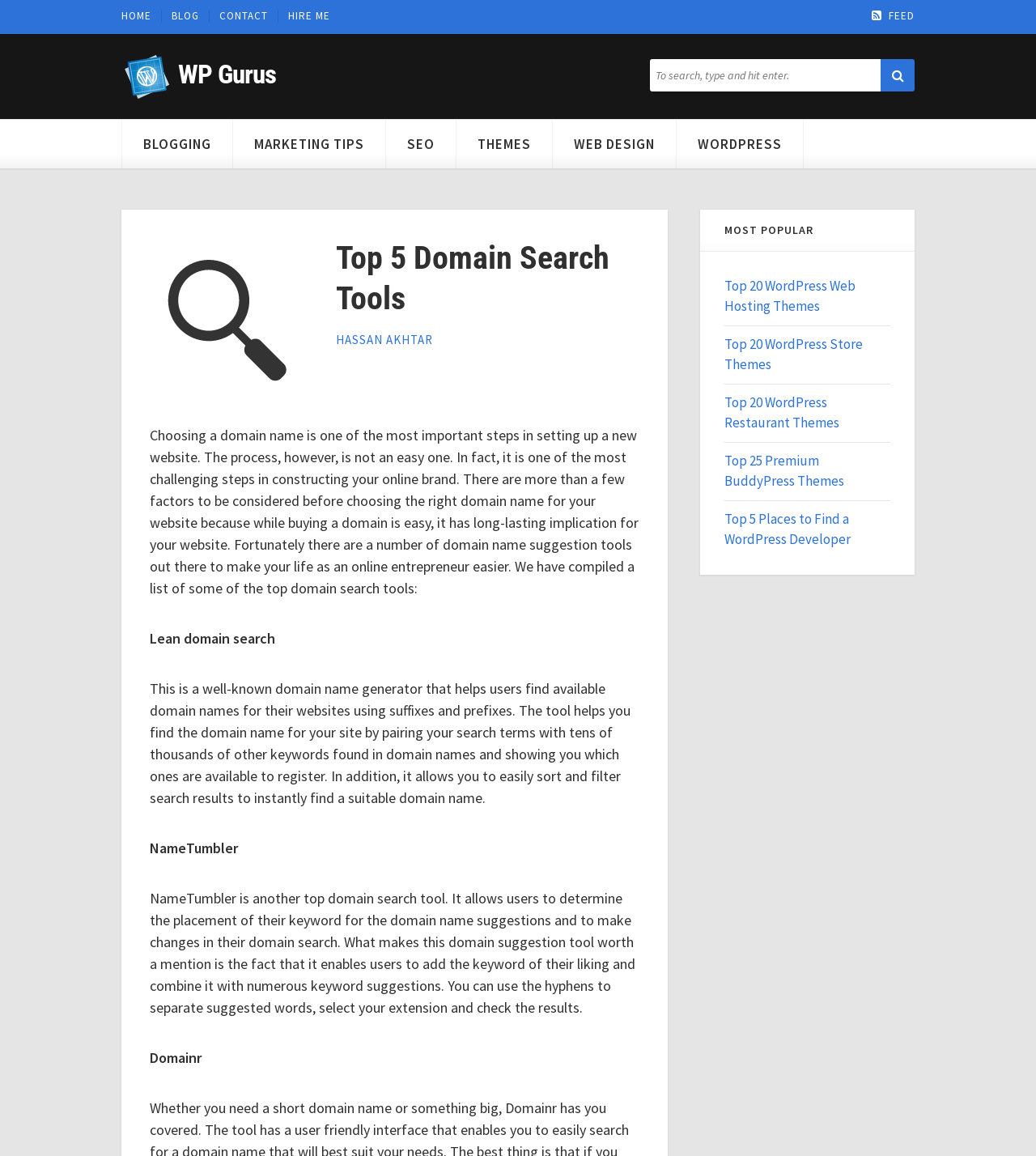Determine the bounding box coordinates for the area that should be clicked to carry out the following instruction: "learn about Lean domain search".

[0.145, 0.544, 0.266, 0.56]